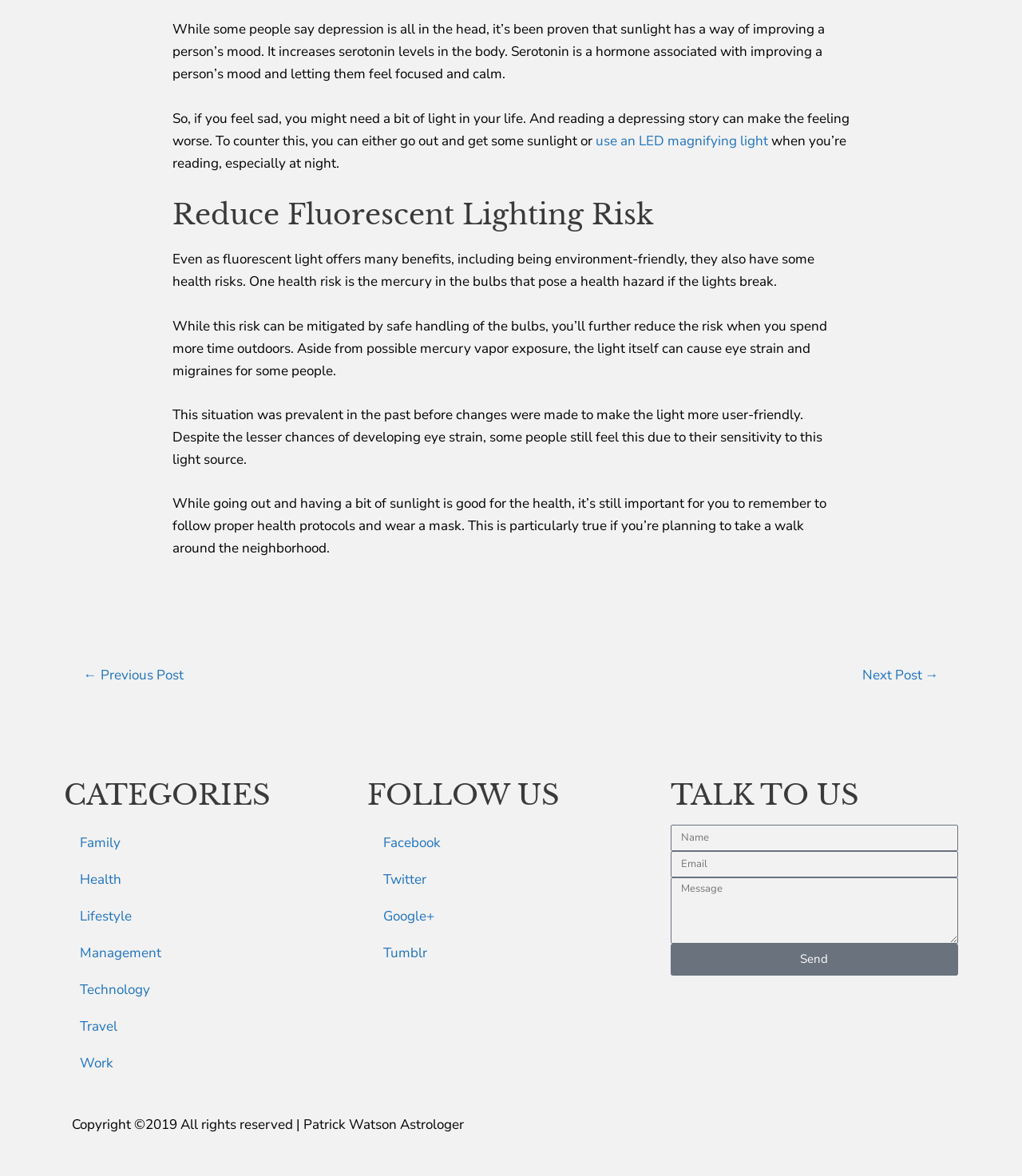Pinpoint the bounding box coordinates of the clickable element to carry out the following instruction: "click the 'Send' button."

[0.656, 0.802, 0.937, 0.829]